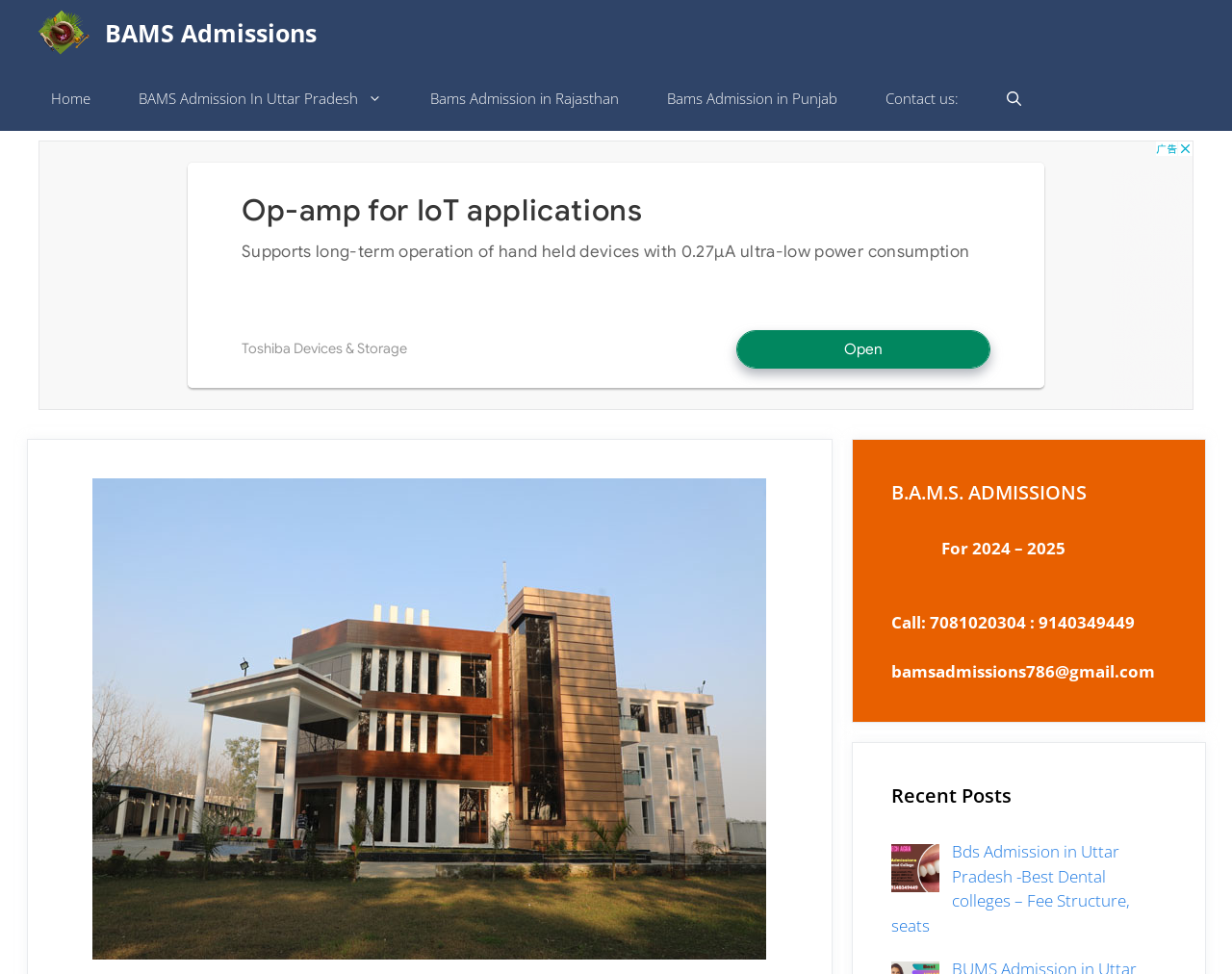Specify the bounding box coordinates of the element's region that should be clicked to achieve the following instruction: "Contact us". The bounding box coordinates consist of four float numbers between 0 and 1, in the format [left, top, right, bottom].

[0.699, 0.067, 0.797, 0.134]